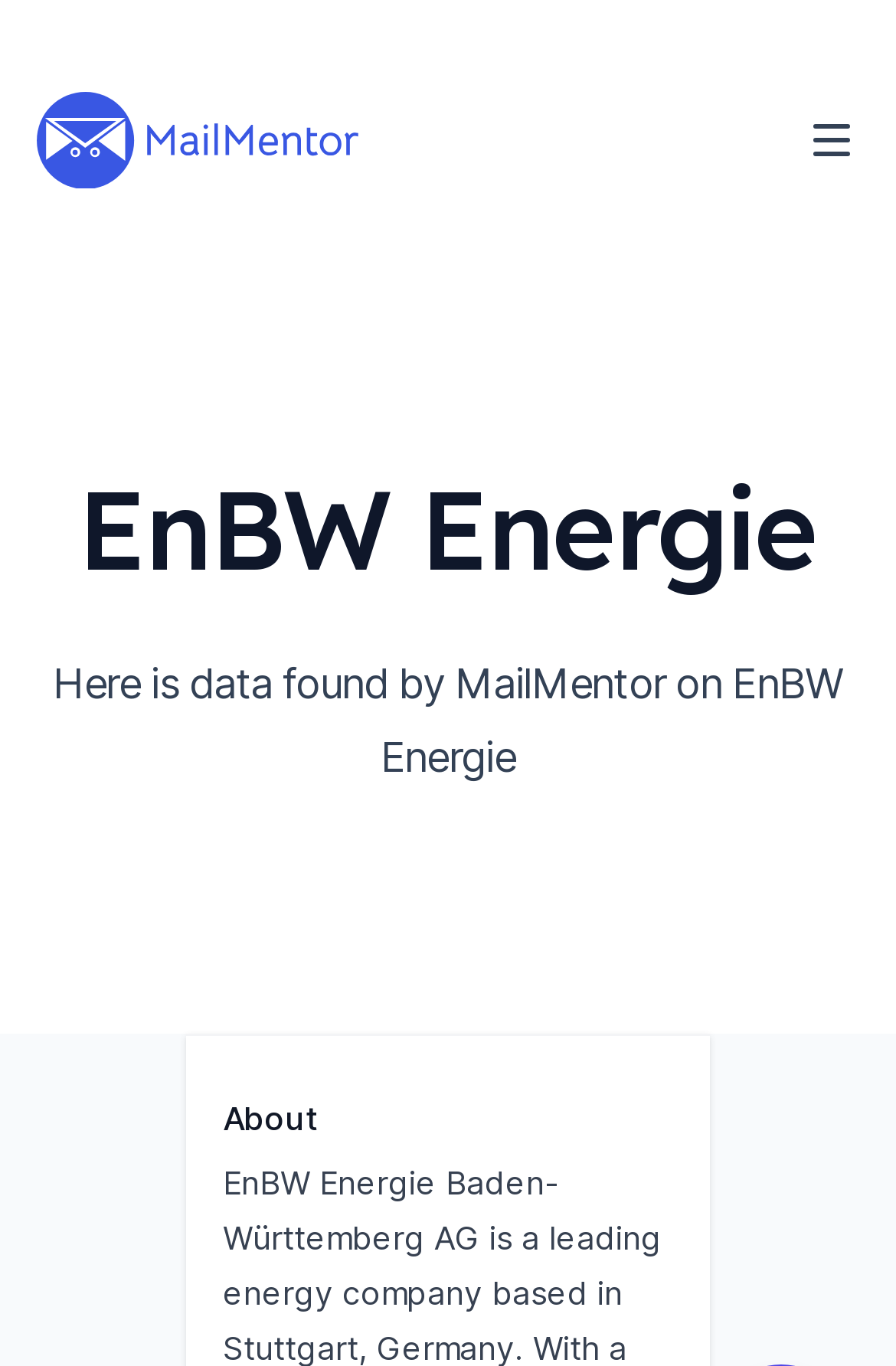Please answer the following question using a single word or phrase: 
What is the first term in the description list?

About